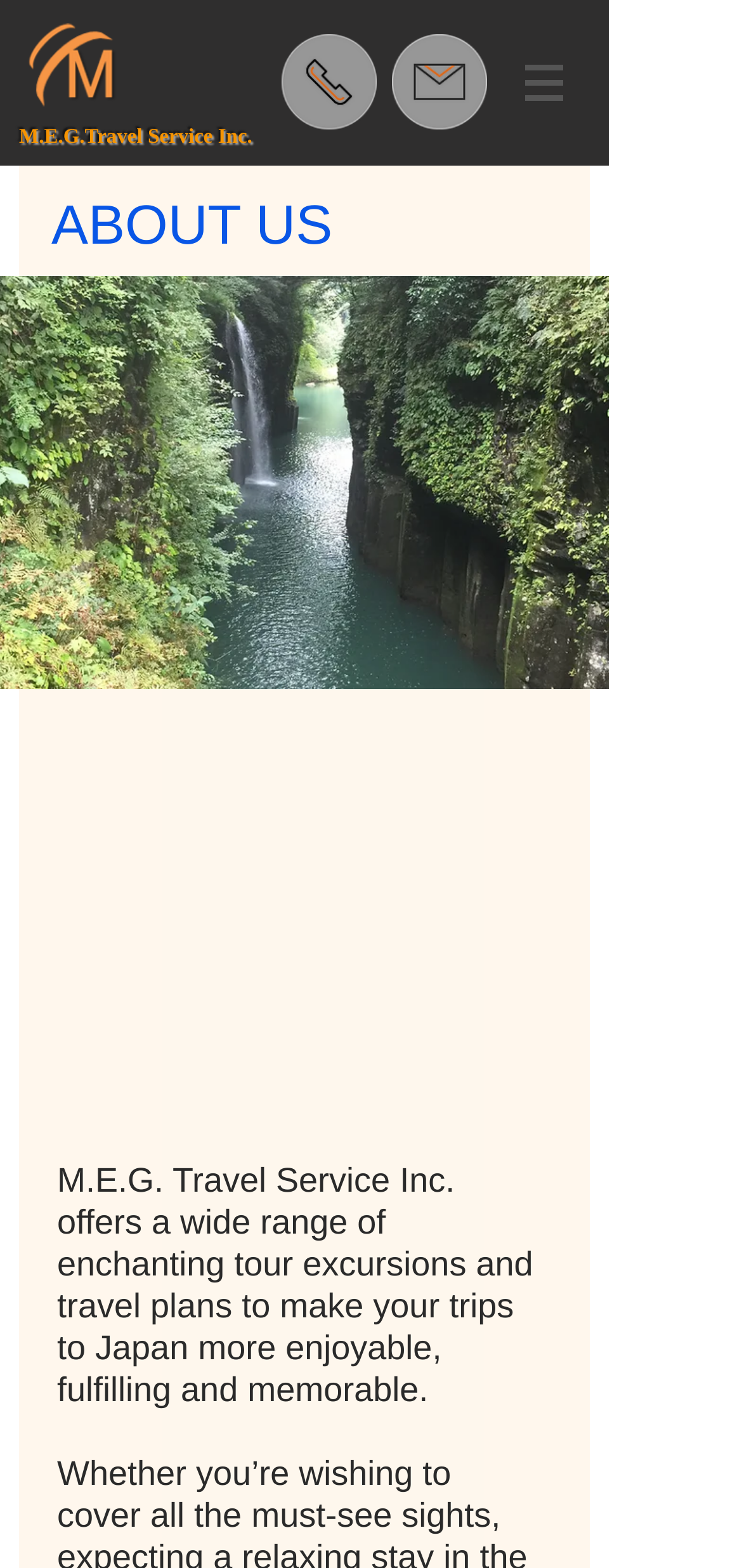Generate a thorough explanation of the webpage's elements.

The webpage is about M.E.G. Travel Service Inc. and its services. At the top, there is a navigation menu labeled "Site" with a button that has a popup menu. The button is accompanied by a small image. 

Below the navigation menu, there is a heading that displays the company name "M.E.G.Travel Service Inc." with a link to "M.E". Next to it, there is another link. 

On the same level, there are three images aligned horizontally, with the first two being smaller and the third one being larger. The larger image takes up most of the width of the page and has another image and a static text "4/4" overlaid on it.

Further down, there is a heading that reads "ABOUT US" in a prominent font. Below it, there is a detailed description of the company's services, which offers various tour excursions and travel plans to make trips to Japan more enjoyable and memorable.